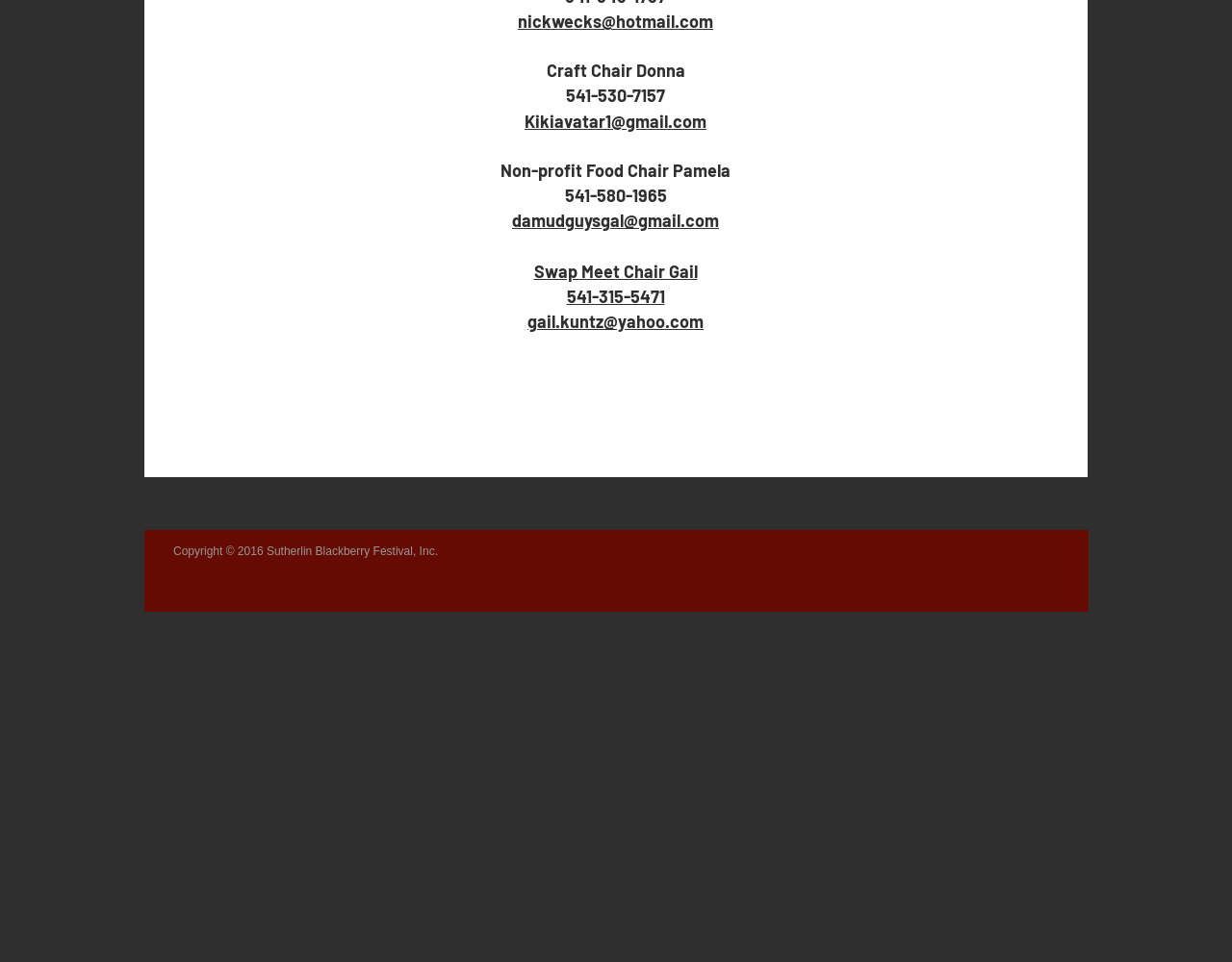Given the element description Kikiavatar1@gmail.com, predict the bounding box coordinates for the UI element in the webpage screenshot. The format should be (top-left x, top-left y, bottom-right x, bottom-right y), and the values should be between 0 and 1.

[0.426, 0.115, 0.573, 0.137]